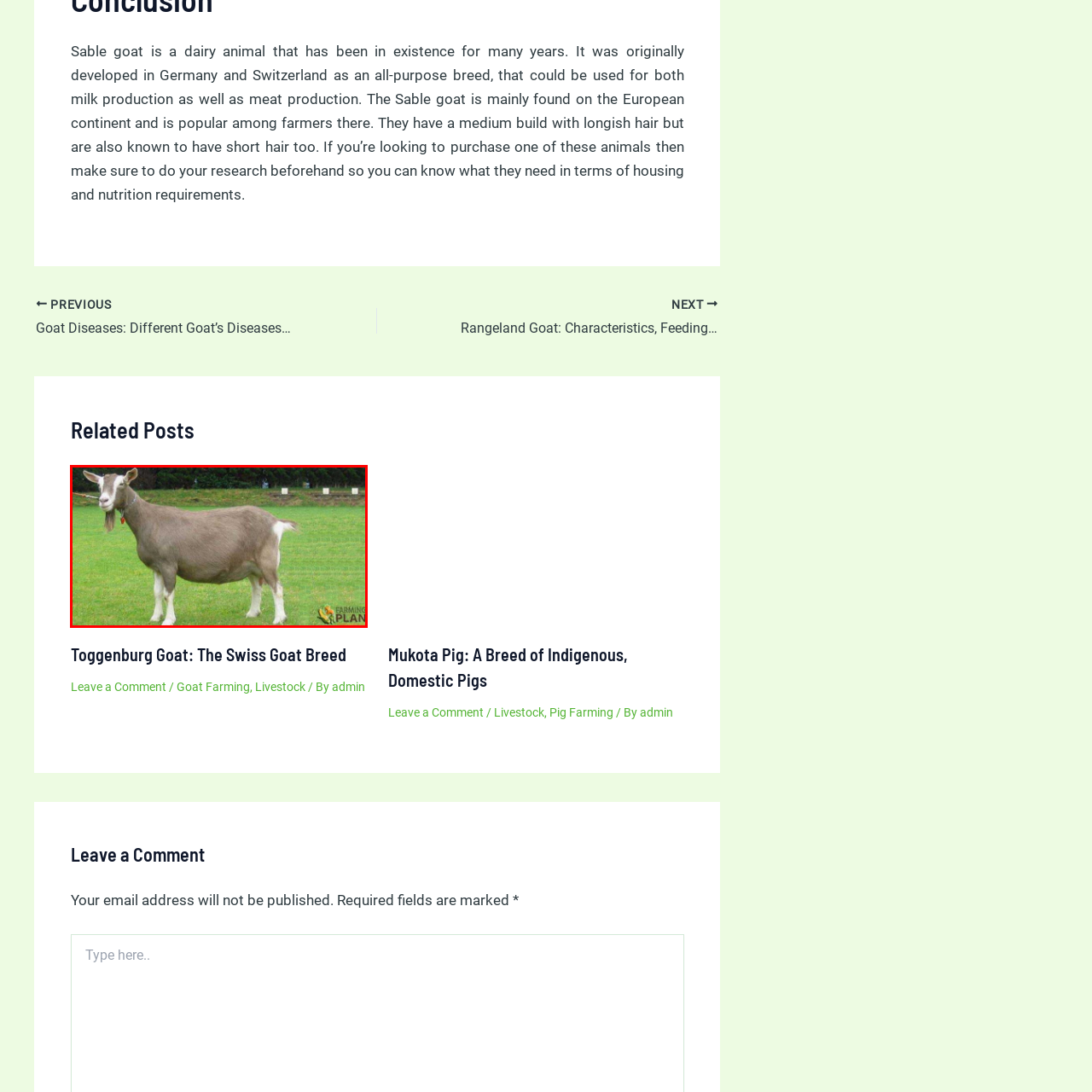Carefully inspect the area of the image highlighted by the red box and deliver a detailed response to the question below, based on your observations: What is the color of the goat's coat in the image?

The caption describes the goat's coat as grayish, with white markings on the legs and face, indicating that the primary color of the coat is grayish.